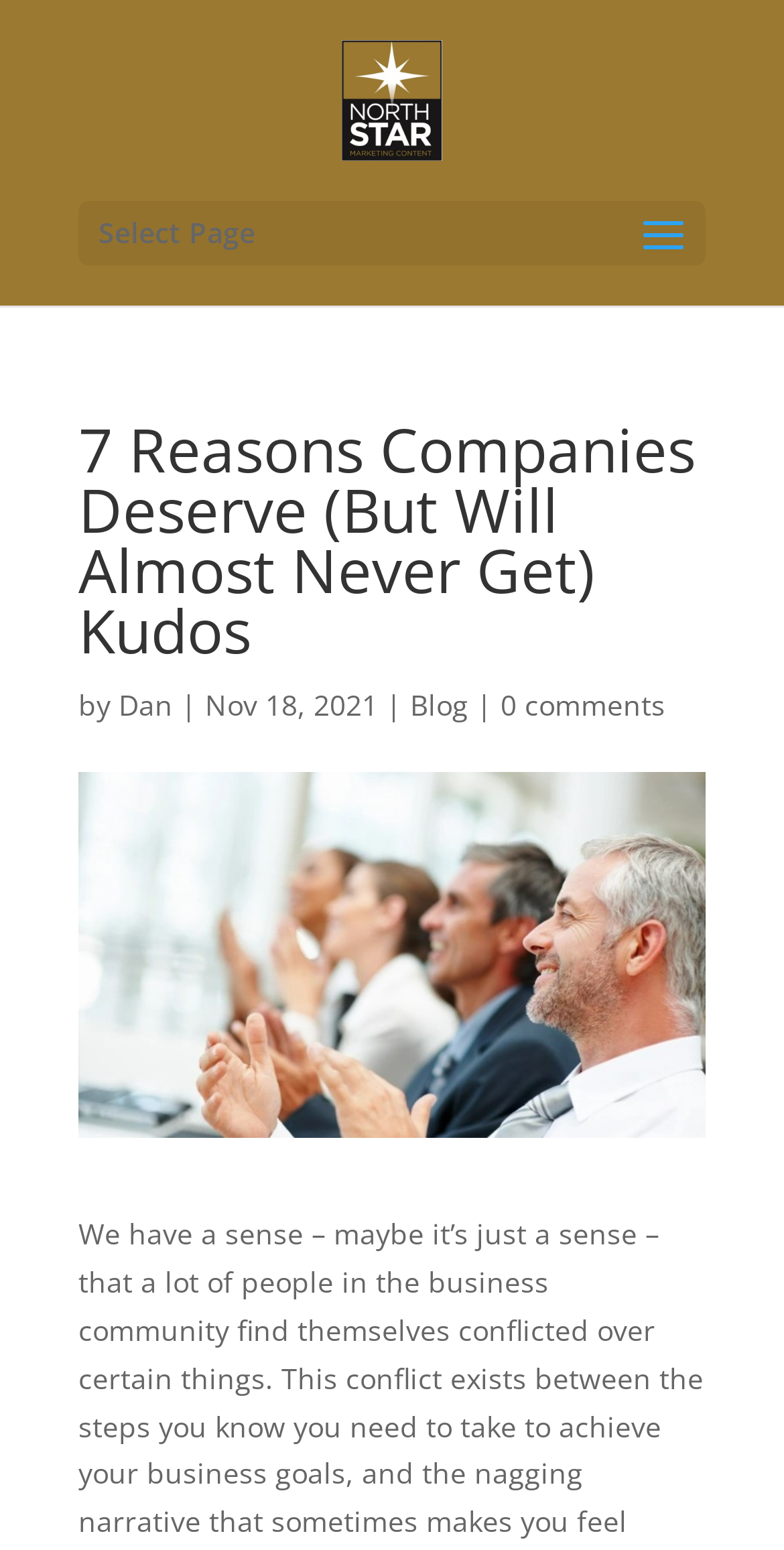Given the content of the image, can you provide a detailed answer to the question?
Who wrote the blog post?

The author of the blog post is mentioned below the title of the post, where it says 'by Dan'.